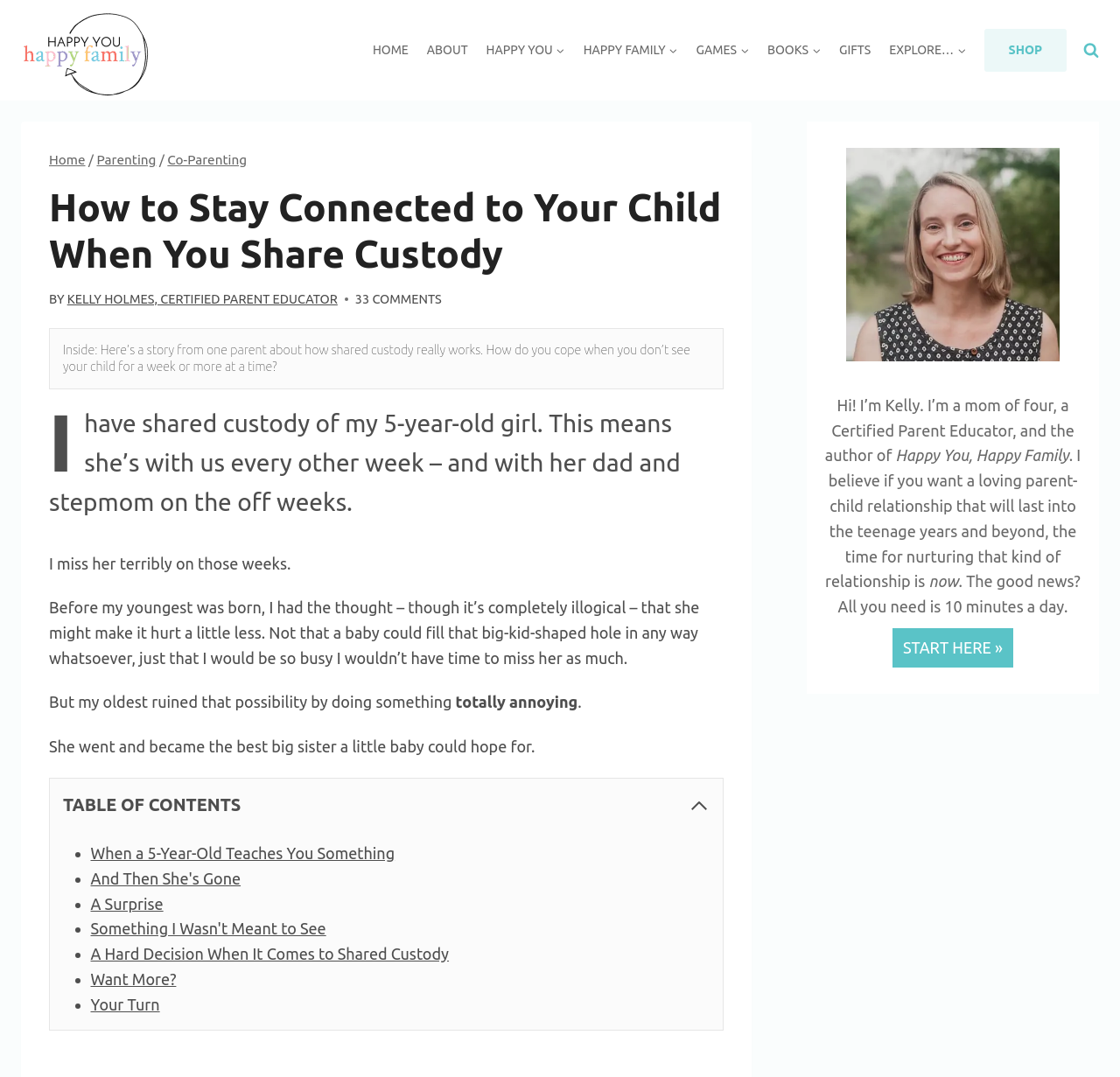Extract the main title from the webpage and generate its text.

How to Stay Connected to Your Child When You Share Custody